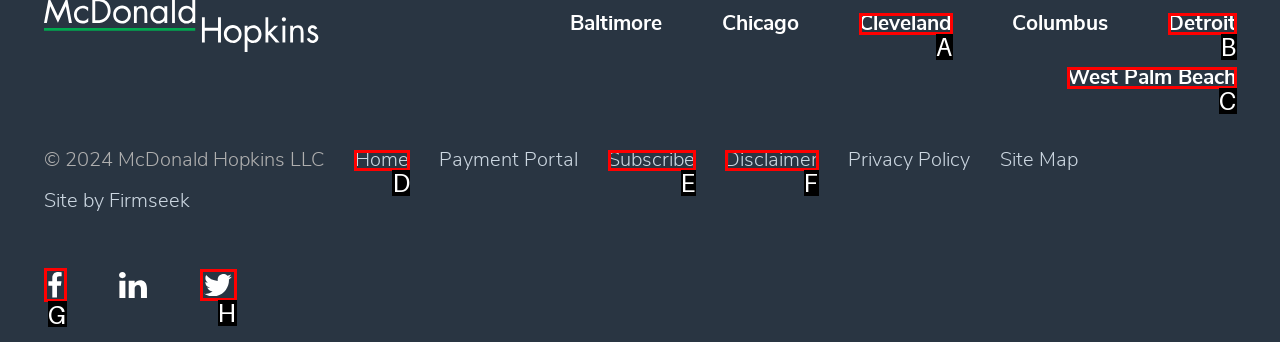Select the letter of the option that should be clicked to achieve the specified task: Go to Home. Respond with just the letter.

D